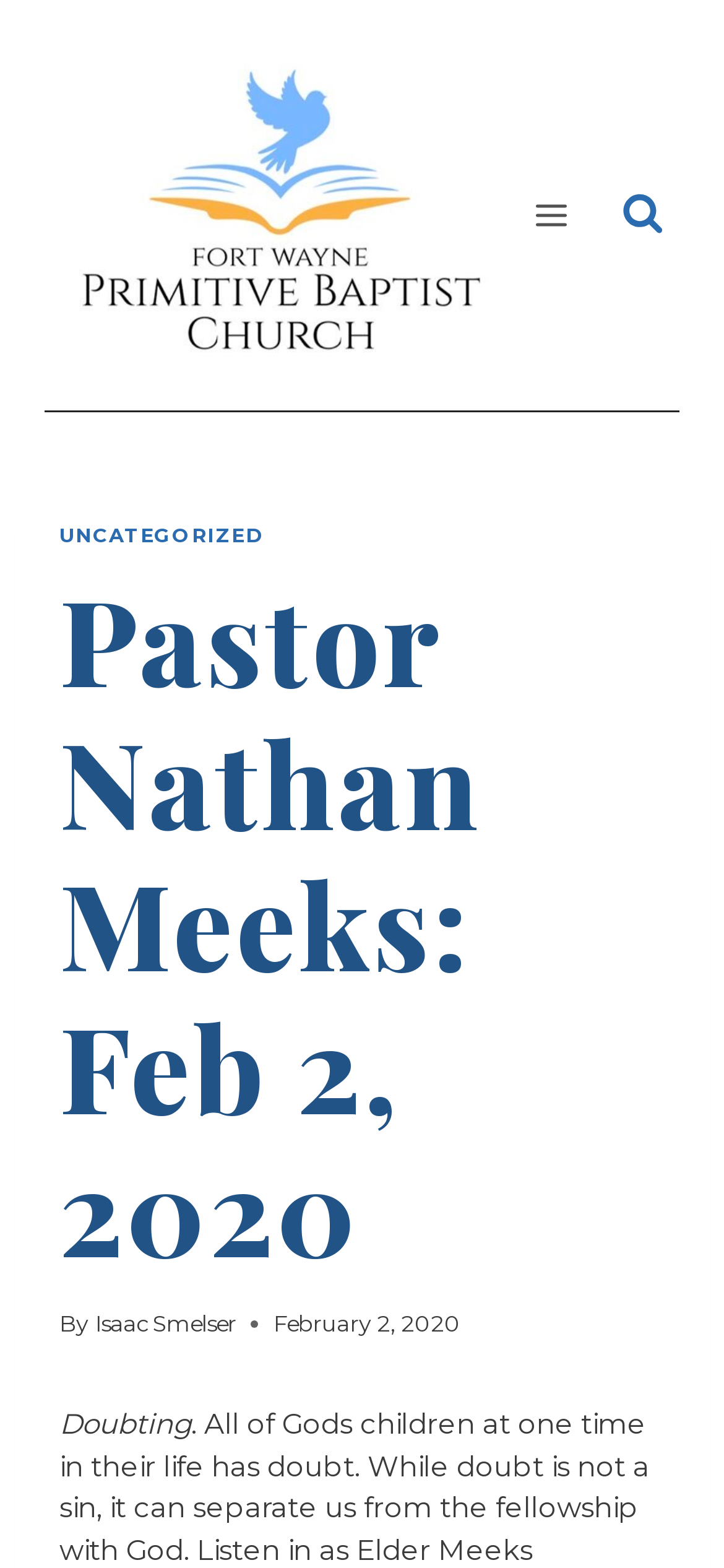Who is the author of the article?
Your answer should be a single word or phrase derived from the screenshot.

Isaac Smelser